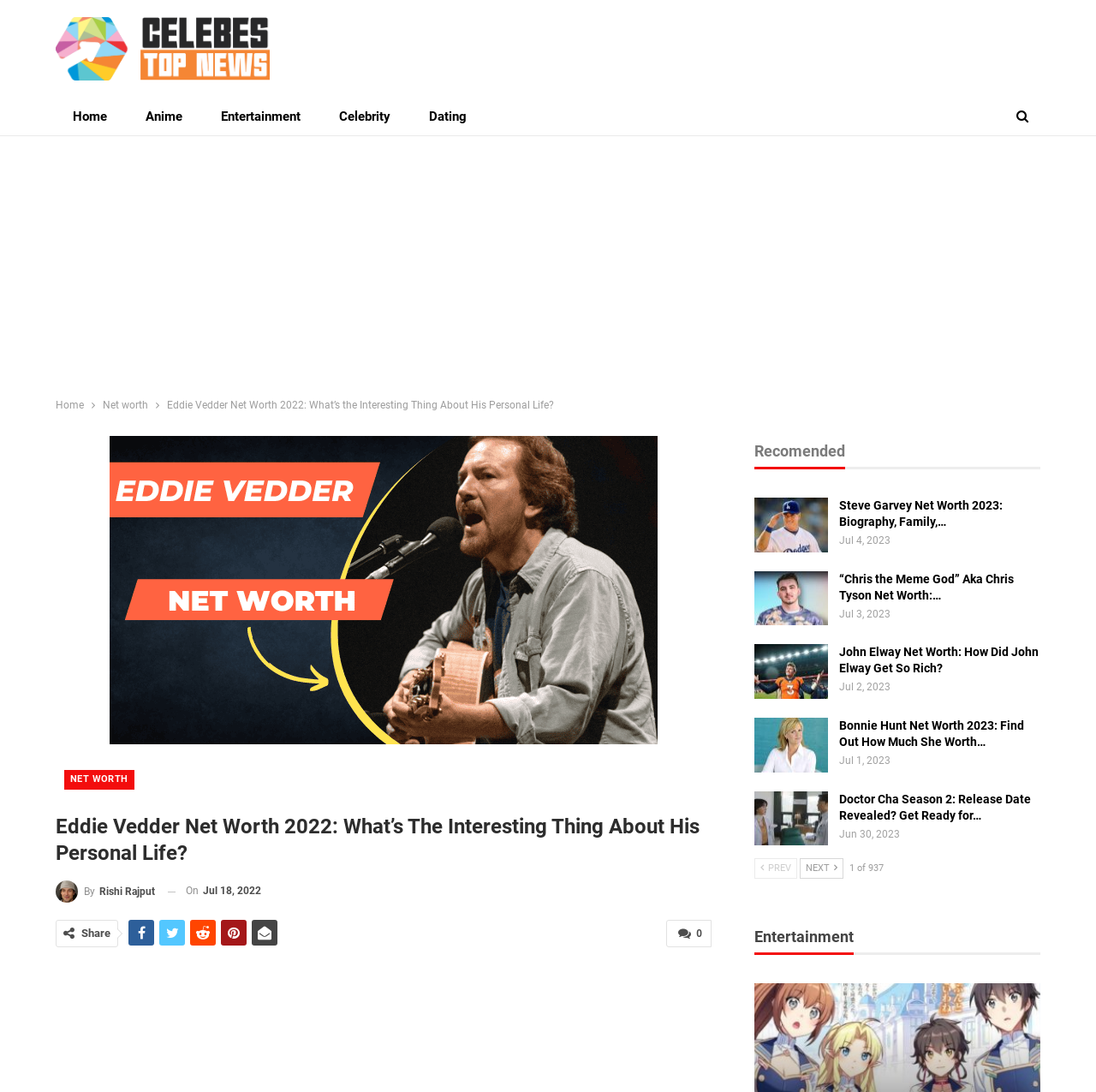Please look at the image and answer the question with a detailed explanation: What is the date of the article?

The time element with the text 'On Jul 18, 2022' suggests that the date of the article is July 18, 2022.